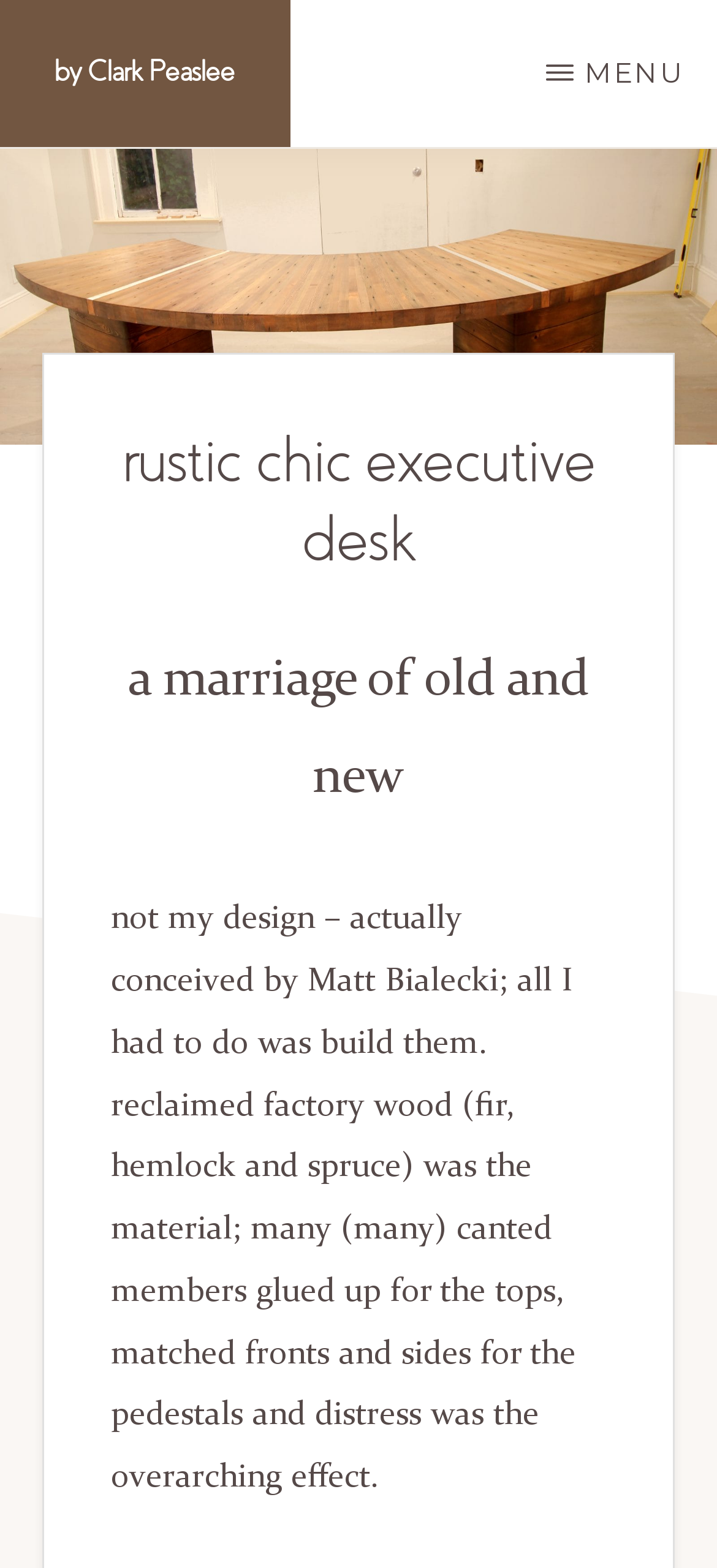What type of wood is used for the desk?
We need a detailed and meticulous answer to the question.

I found the answer by reading the text description on the webpage, which mentions 'reclaimed factory wood (fir, hemlock and spruce)'.